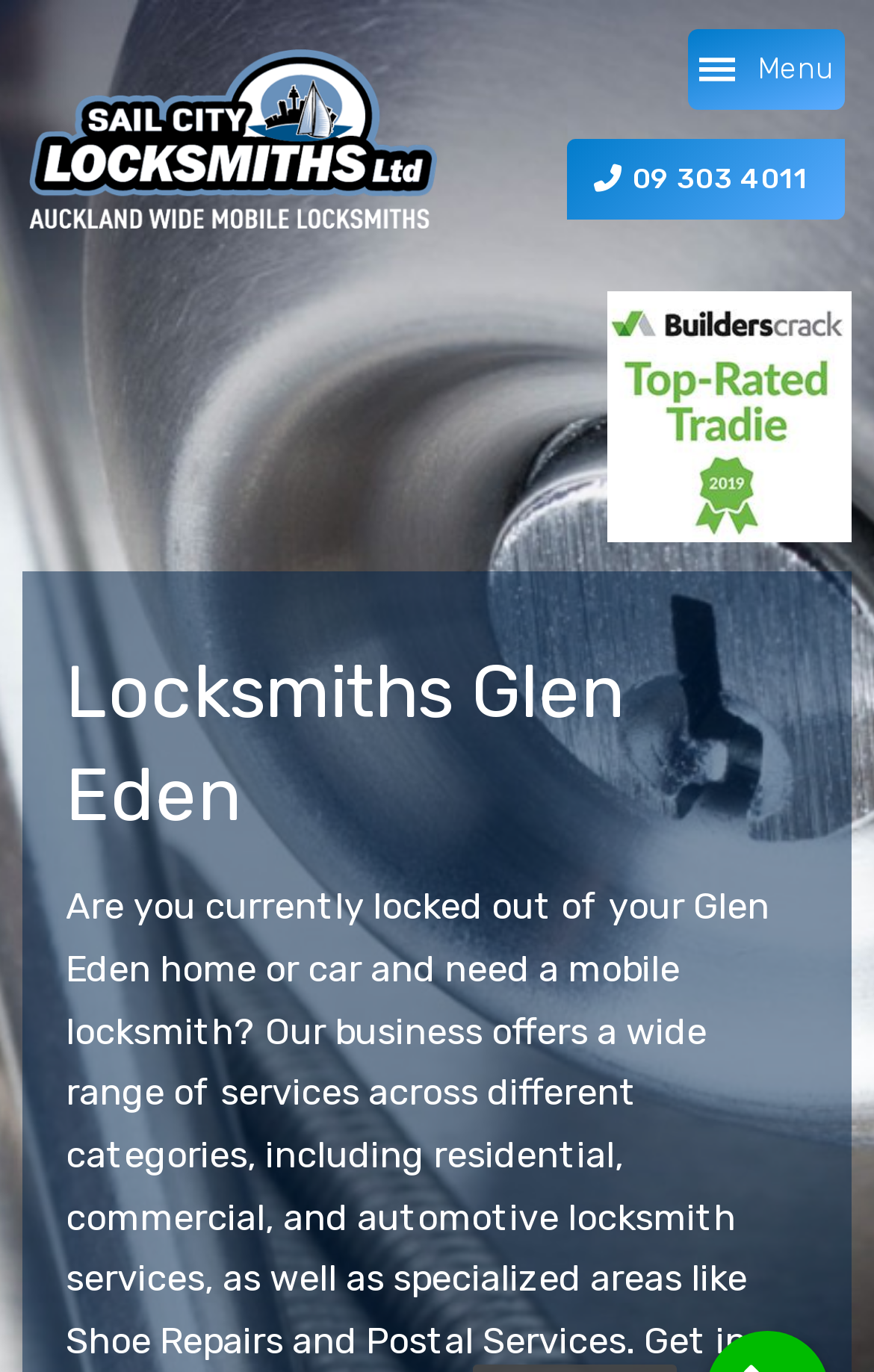Locate the UI element described by 09 303 4011 in the provided webpage screenshot. Return the bounding box coordinates in the format (top-left x, top-left y, bottom-right x, bottom-right y), ensuring all values are between 0 and 1.

[0.649, 0.101, 0.967, 0.16]